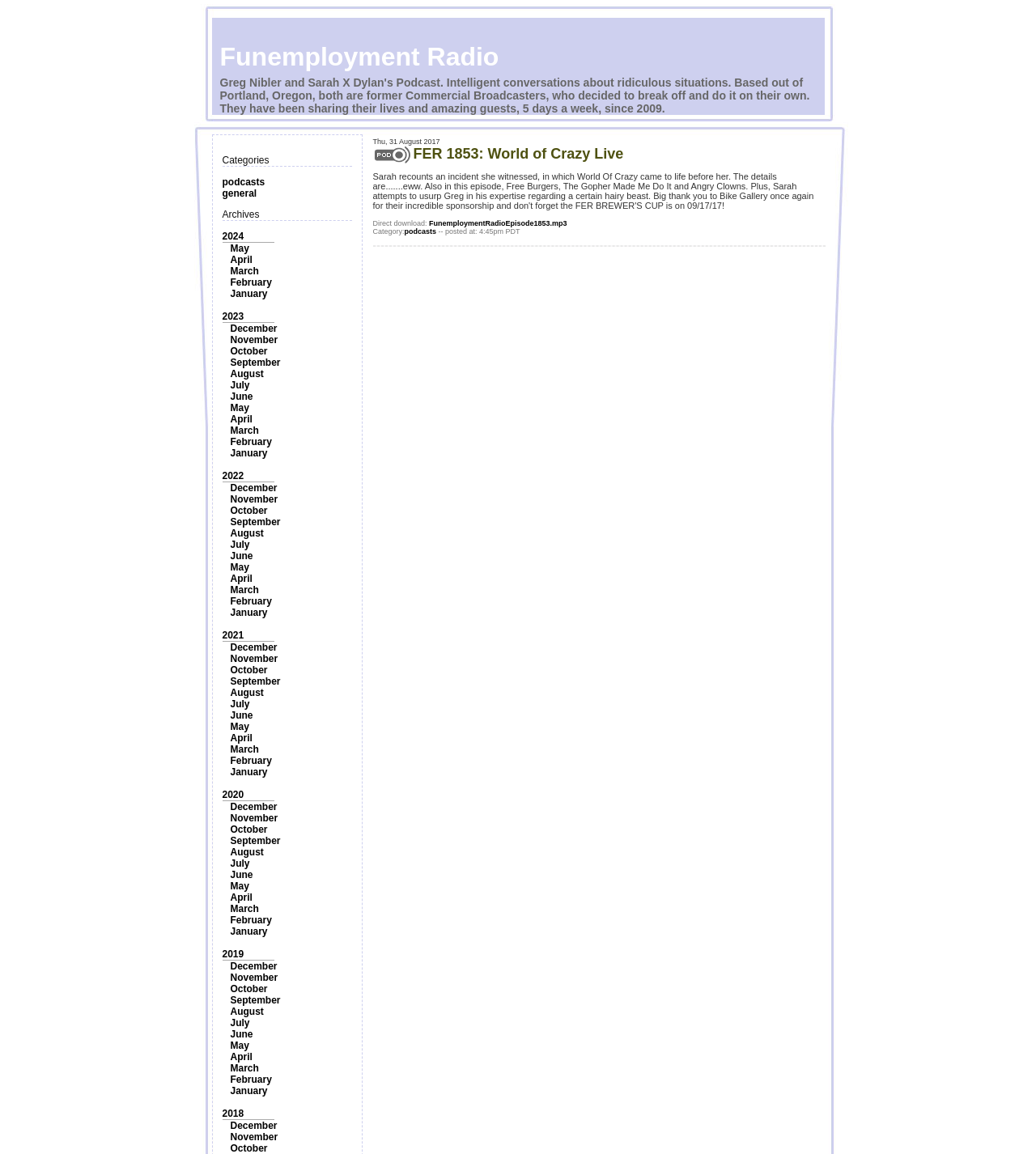How many months are listed under 2024? Look at the image and give a one-word or short phrase answer.

1